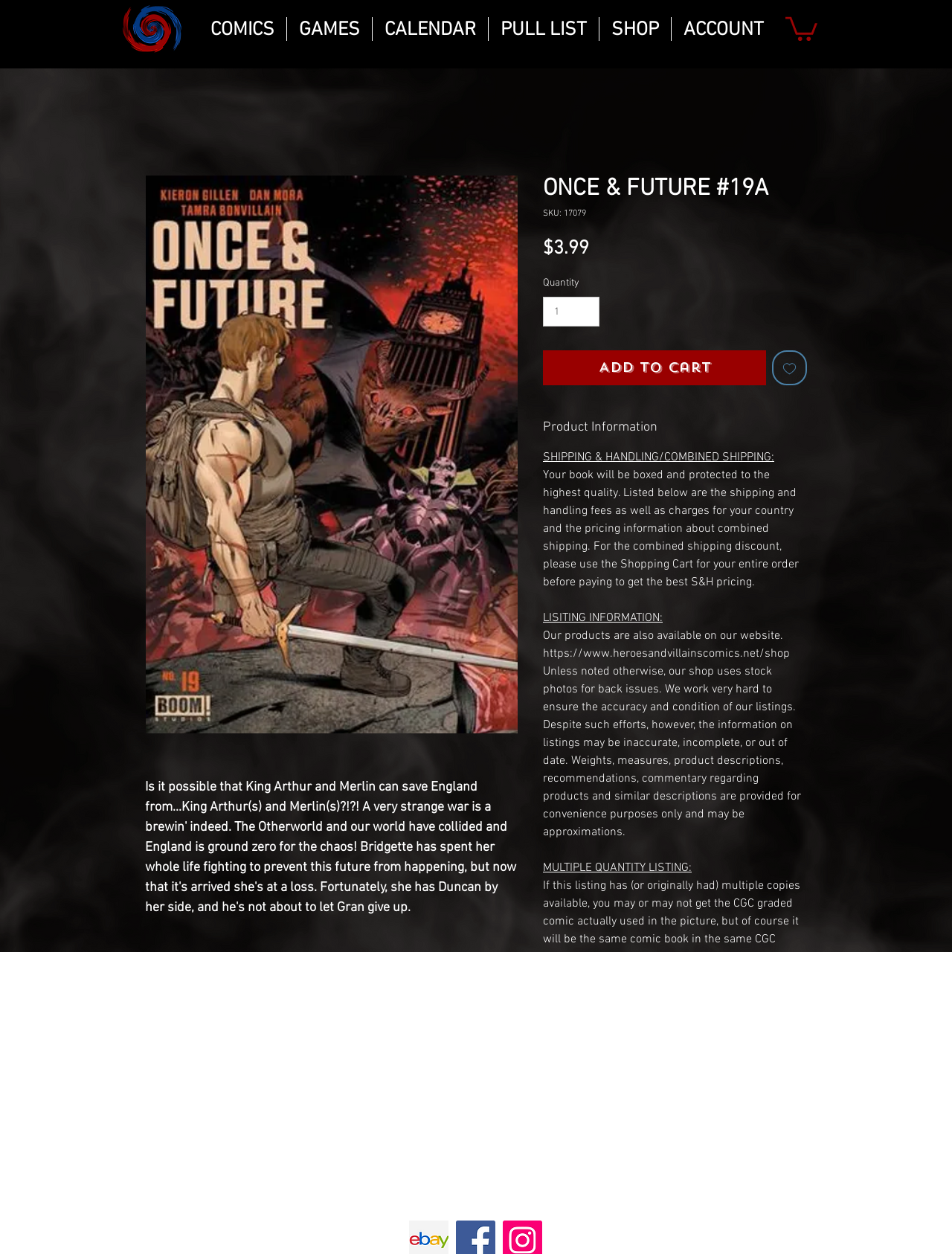What is the purpose of the 'Quantity' spin button?
Based on the screenshot, provide a one-word or short-phrase response.

To select quantity